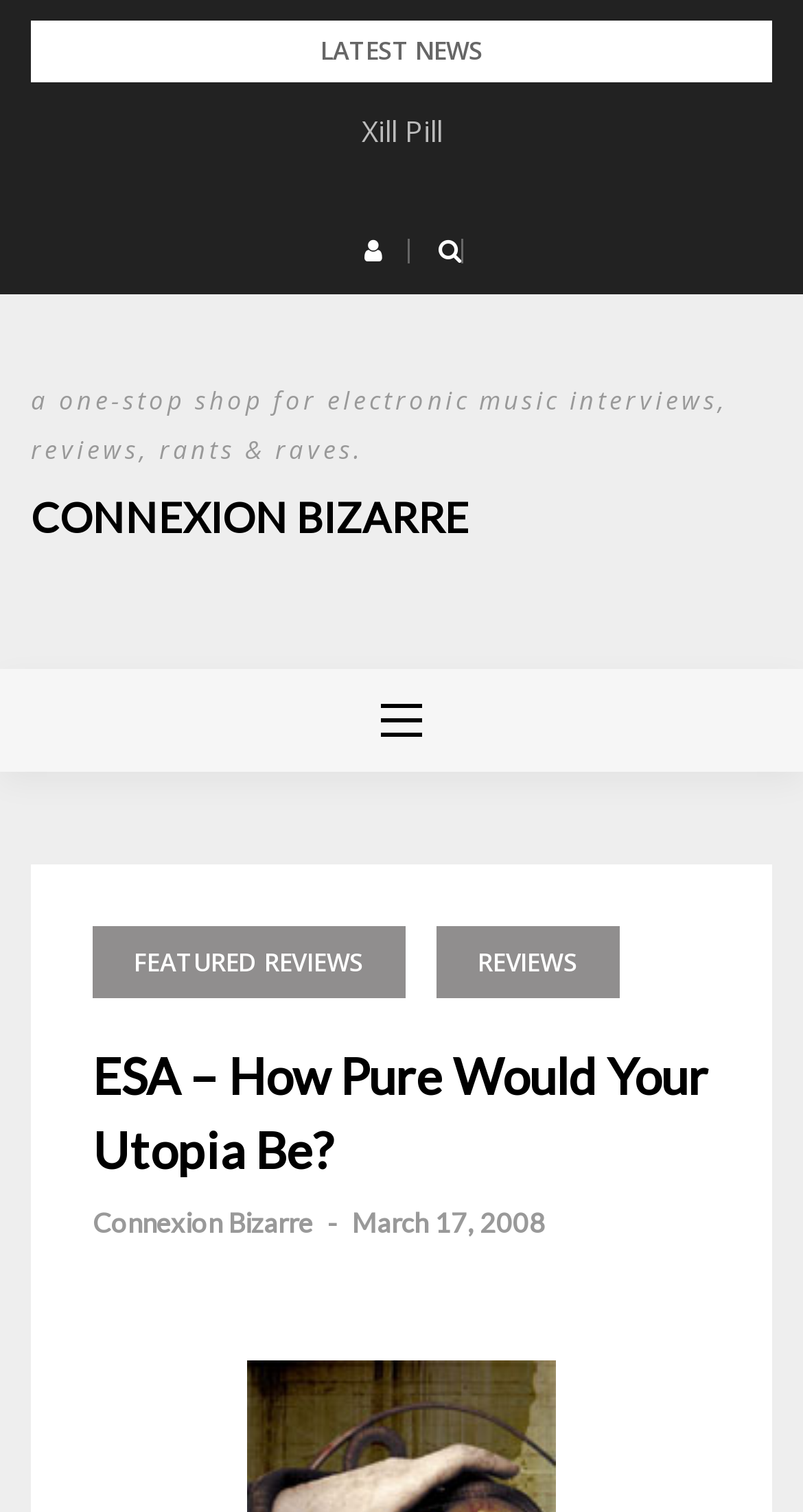What is the description of the website?
Based on the visual, give a brief answer using one word or a short phrase.

a one-stop shop for electronic music interviews, reviews, rants & raves.